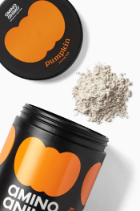Thoroughly describe the content and context of the image.

The image features a stylishly designed container of "Amino Animo" pumpkin protein powder, characterized by its vibrant black base adorned with bright orange pumpkin motifs, highlighting the product's flavor. The lid of the container is partially opened, revealing a scoop of the fine, light-colored protein powder that is artistically spilled beside it. This eye-catching presentation emphasizes the organic and nutritious qualities of the product, underscoring its rich fiber content which supports prolonged satiety, making it an ideal choice for those focusing on fitness and healthy living. The branding effectively conveys the product's natural ingredients and potential health benefits, catering to health-conscious consumers.